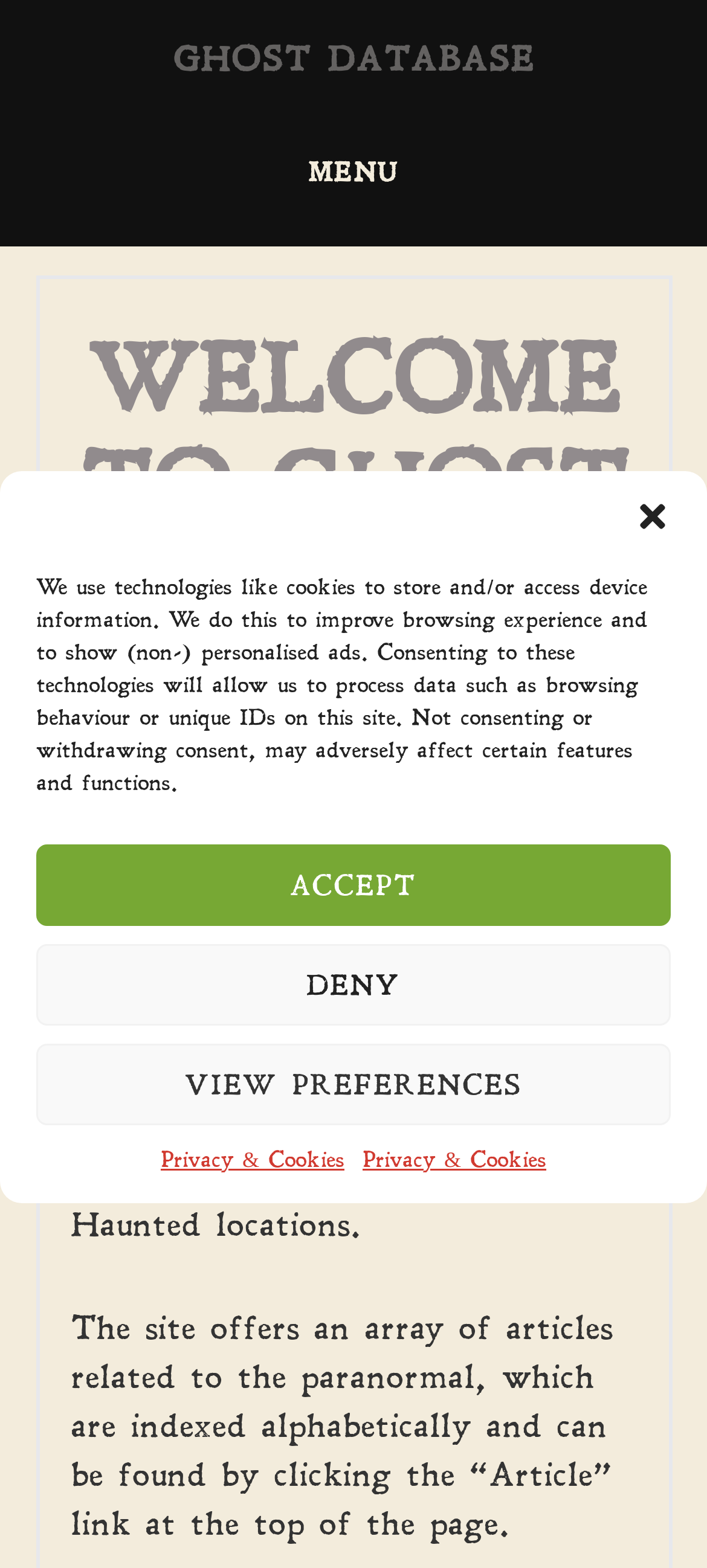Produce an elaborate caption capturing the essence of the webpage.

The webpage is about the Ghost Database, an encyclopedia of hauntings and paranormal phenomena. At the top of the page, there is a menu button on the left and a link to "GHOST DATABASE" on the right. Below the menu button, there is a heading that reads "WELCOME TO GHOST DATABASE". 

Underneath the heading, there are three paragraphs of text. The first paragraph explains the purpose of the website, which is to provide information on hauntings and paranormal phenomena from the perspective of an open-minded skeptic. The second paragraph describes the content of the website, including ghost stories, spooky tales, paranormal investigations, and haunted locations. The third paragraph explains how to find articles on the website, which are indexed alphabetically and can be accessed by clicking the "Article" link at the top of the page.

On the top-right corner of the page, there is a dialog box for managing cookie consent. The dialog box contains a description of how the website uses technologies like cookies to improve the browsing experience and show personalized ads. There are four buttons in the dialog box: "close-dialog", "ACCEPT", "DENY", and "VIEW PREFERENCES". There are also two links to "Privacy & Cookies" at the bottom of the dialog box.